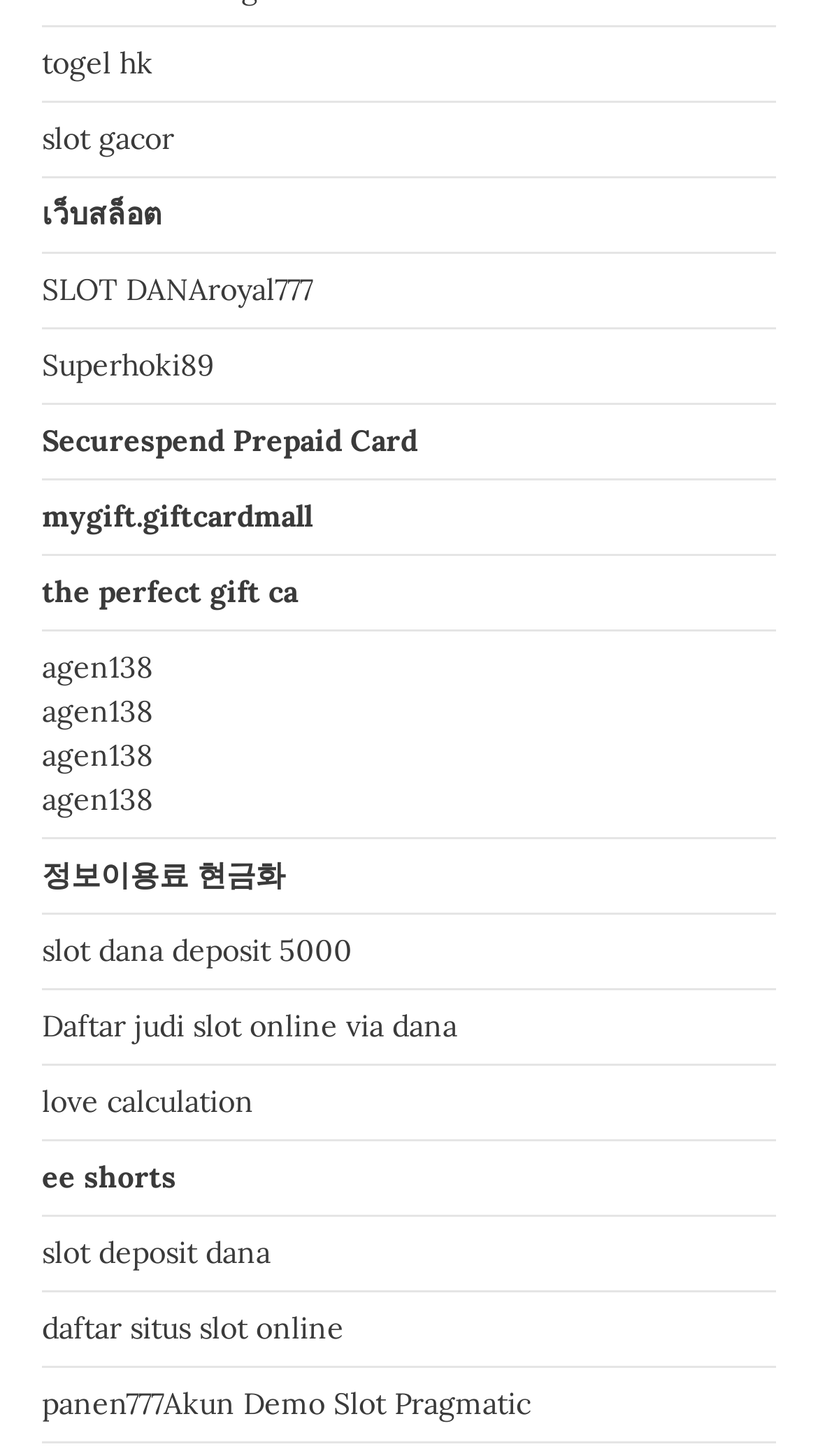Determine the bounding box coordinates of the area to click in order to meet this instruction: "visit เว็บสล็อต website".

[0.051, 0.133, 0.197, 0.159]